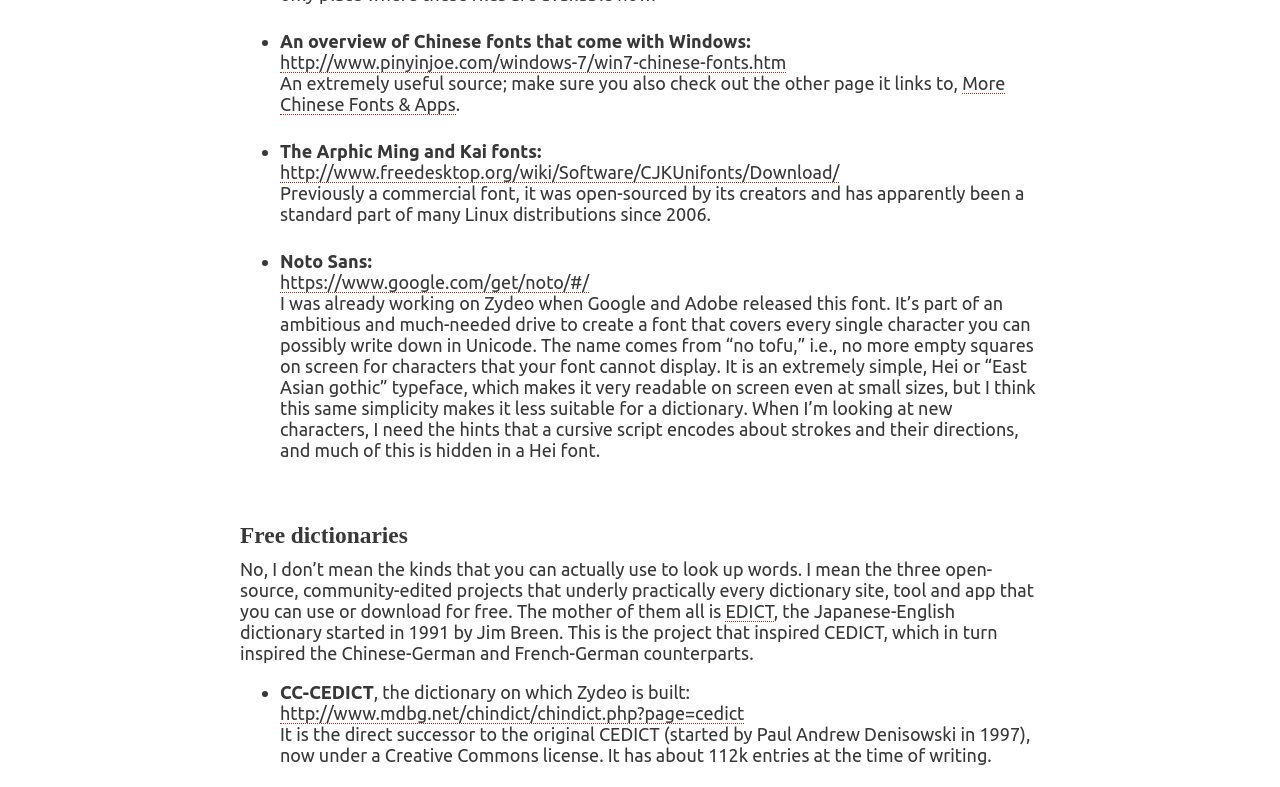Locate the bounding box coordinates of the UI element described by: "http://www.pinyinjoe.com/windows-7/win7-chinese-fonts.htm". Provide the coordinates as four float numbers between 0 and 1, formatted as [left, top, right, bottom].

[0.219, 0.067, 0.614, 0.094]